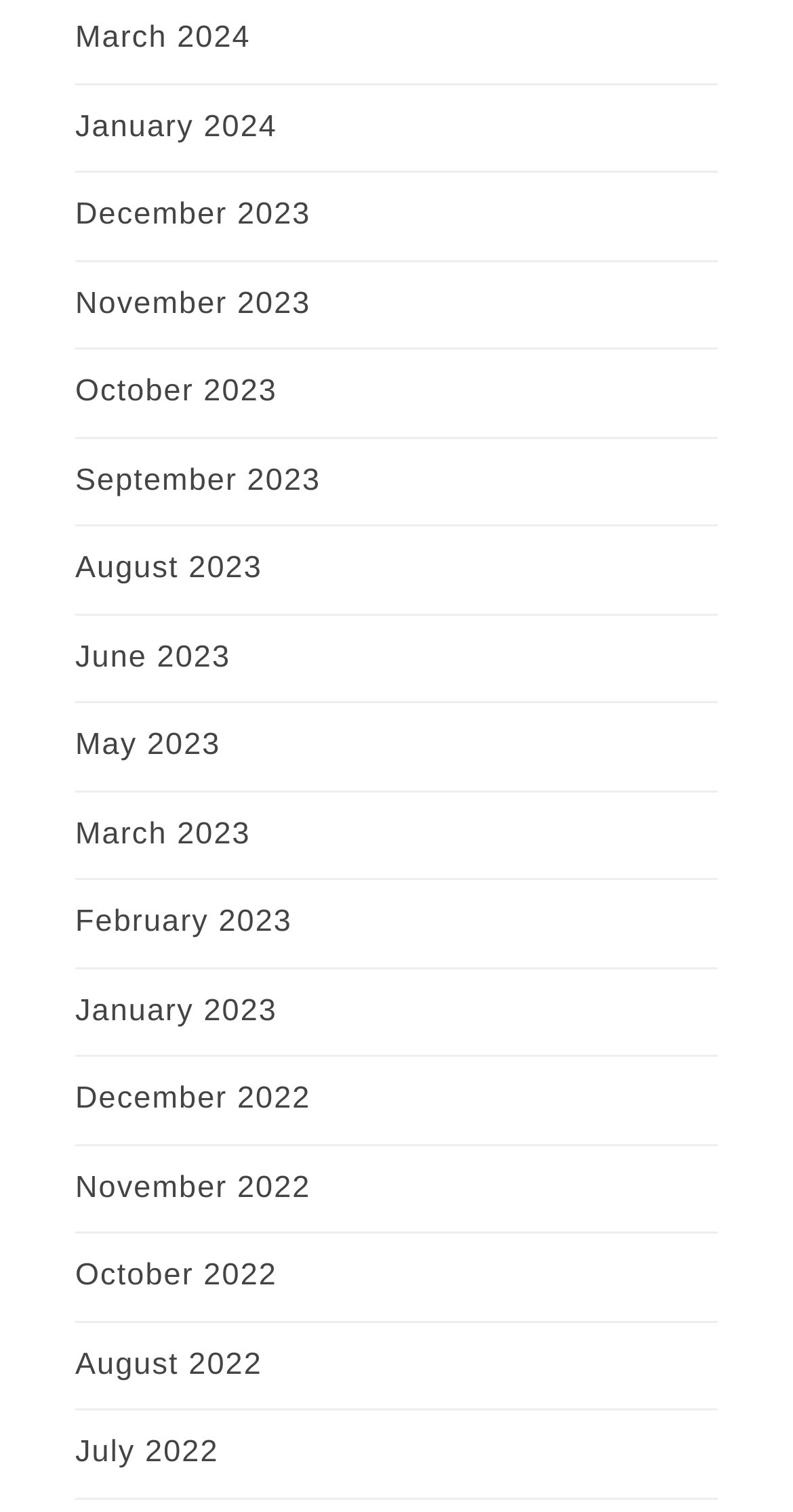What is the earliest month listed?
Provide a concise answer using a single word or phrase based on the image.

July 2022